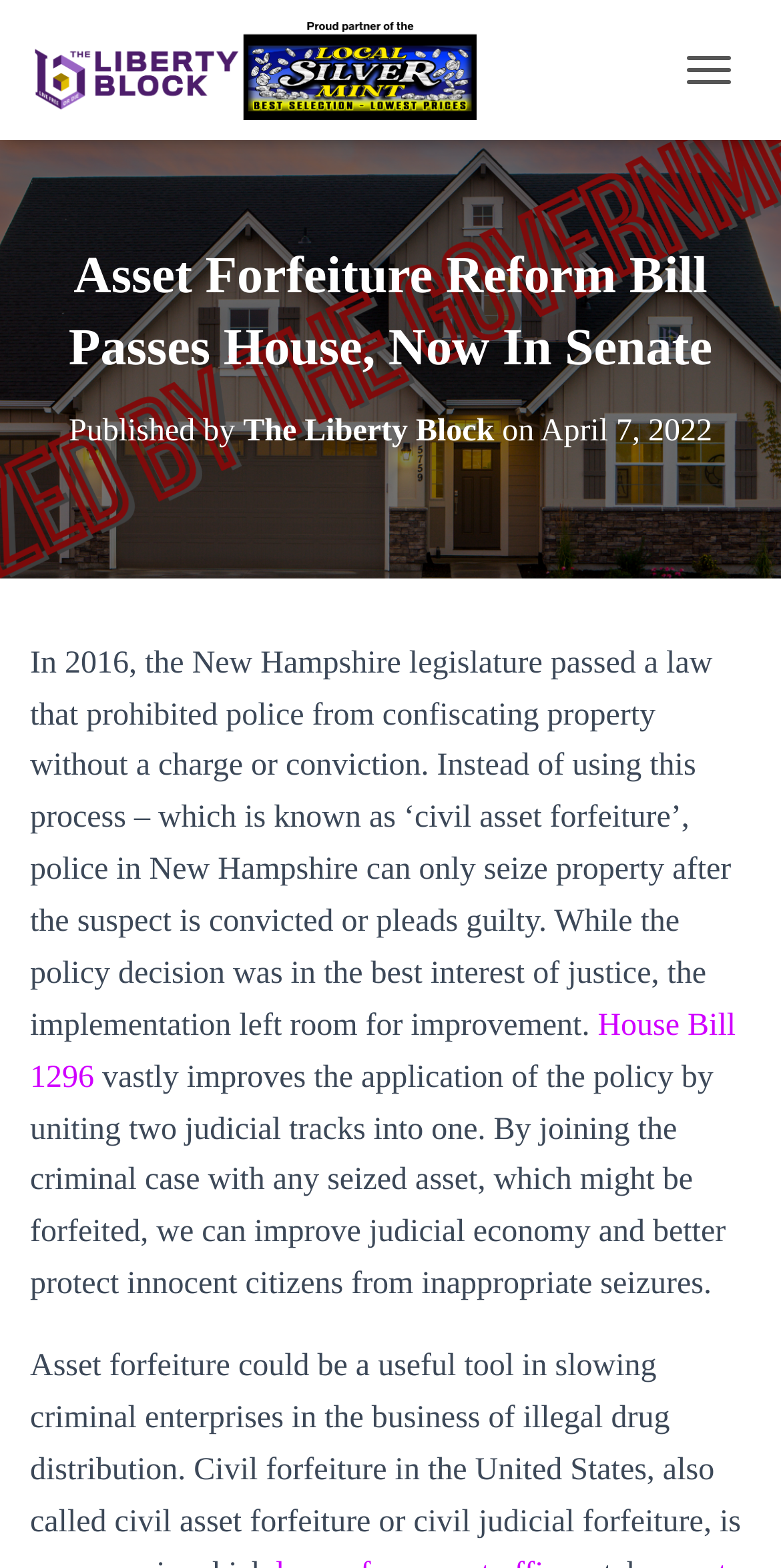What is the name of the website or organization that published the article? Please answer the question using a single word or phrase based on the image.

The Liberty Block